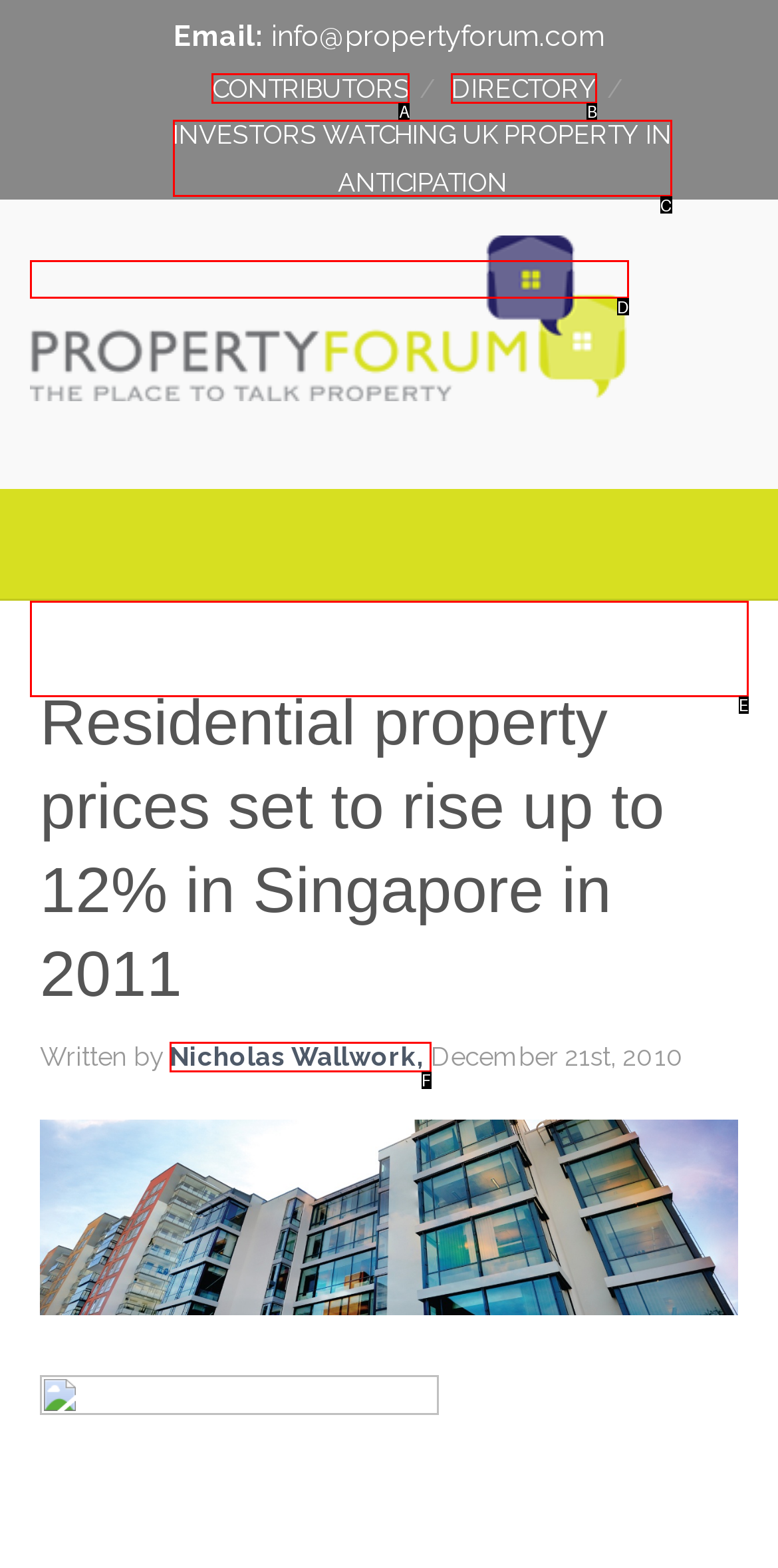Find the UI element described as: Nicholas Wallwork,
Reply with the letter of the appropriate option.

F